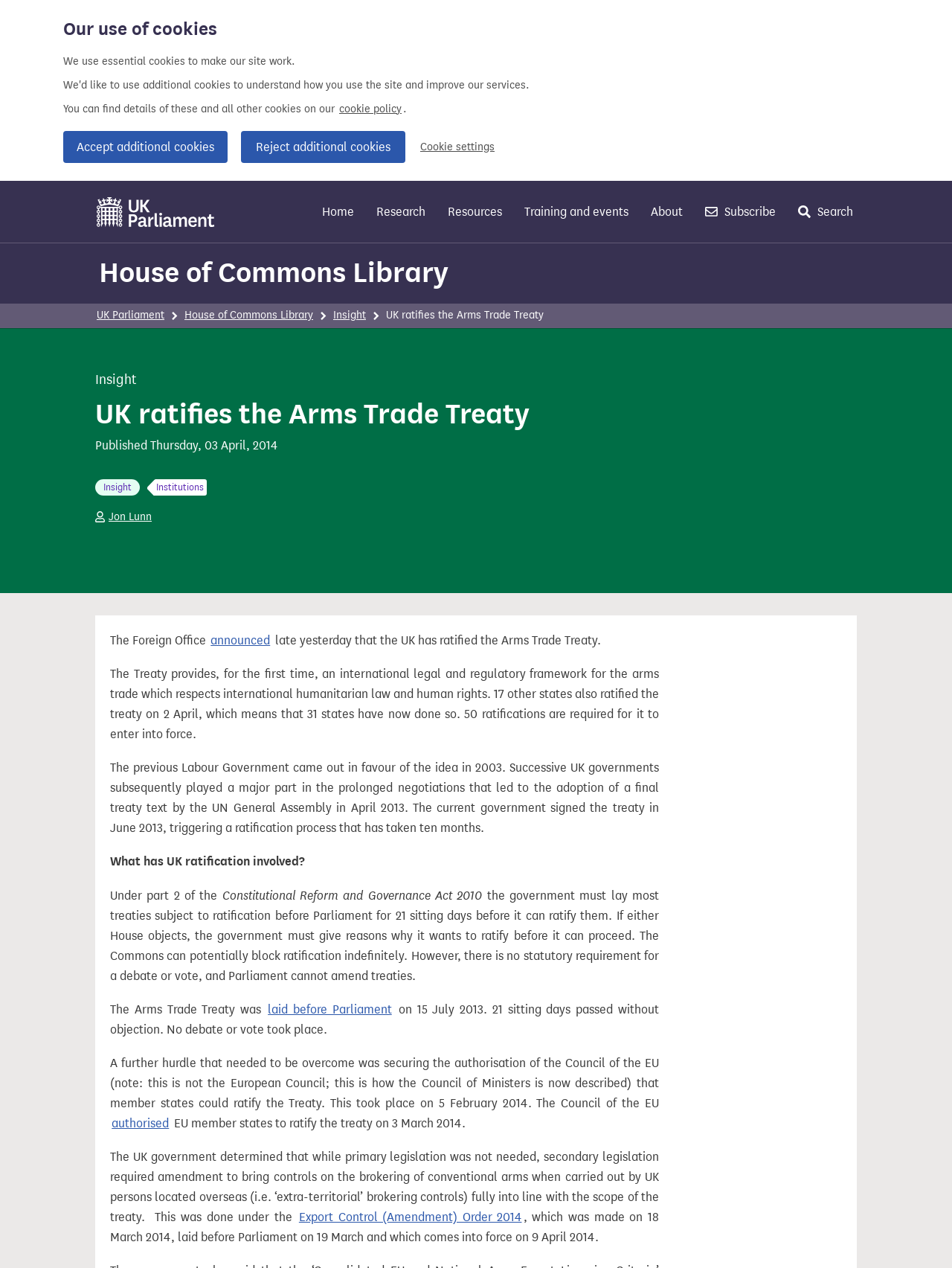Give a one-word or short phrase answer to the question: 
How many states have ratified the Arms Trade Treaty so far?

31